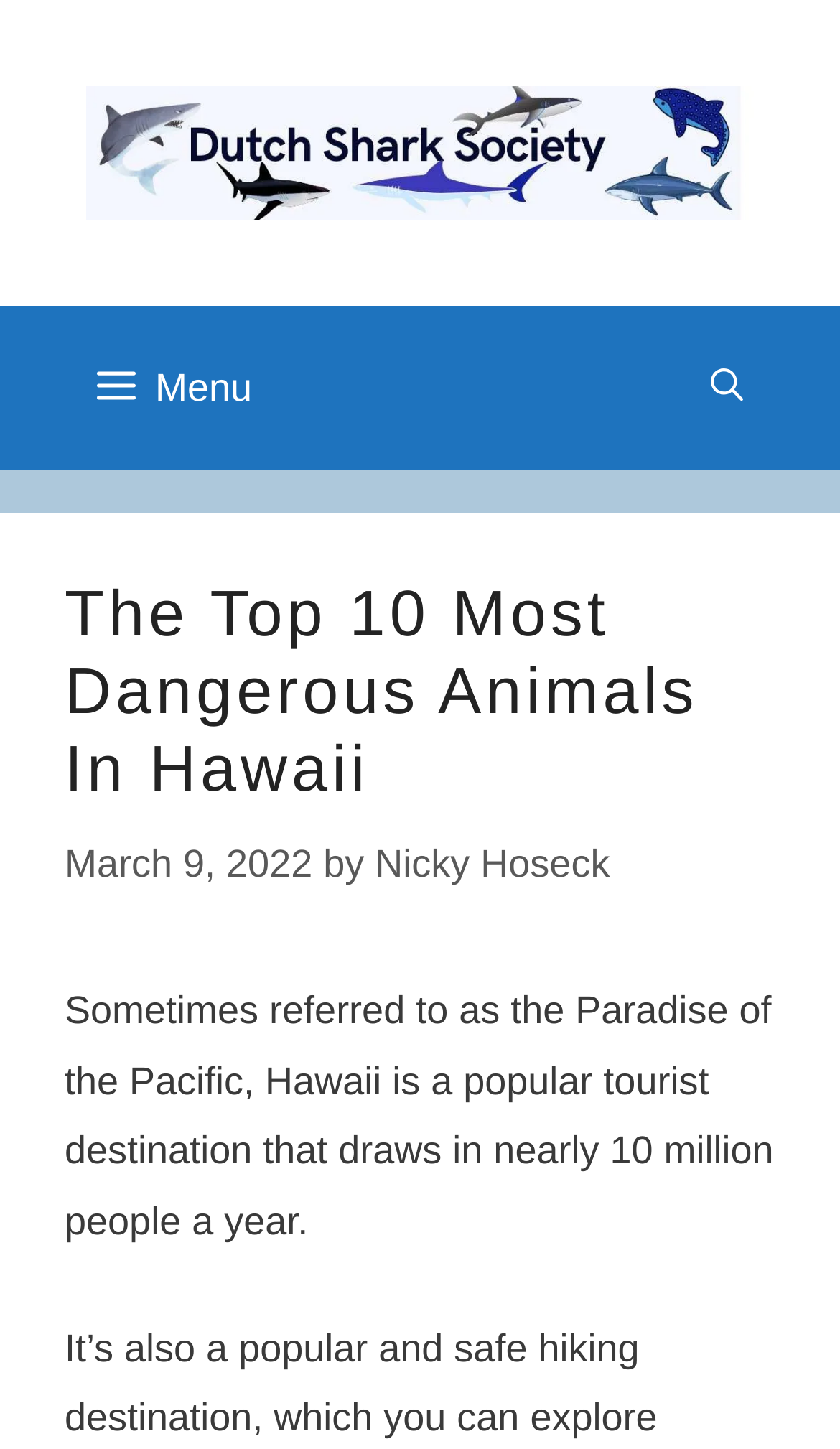What is the name of the website?
Refer to the image and provide a one-word or short phrase answer.

Dutch Shark Society